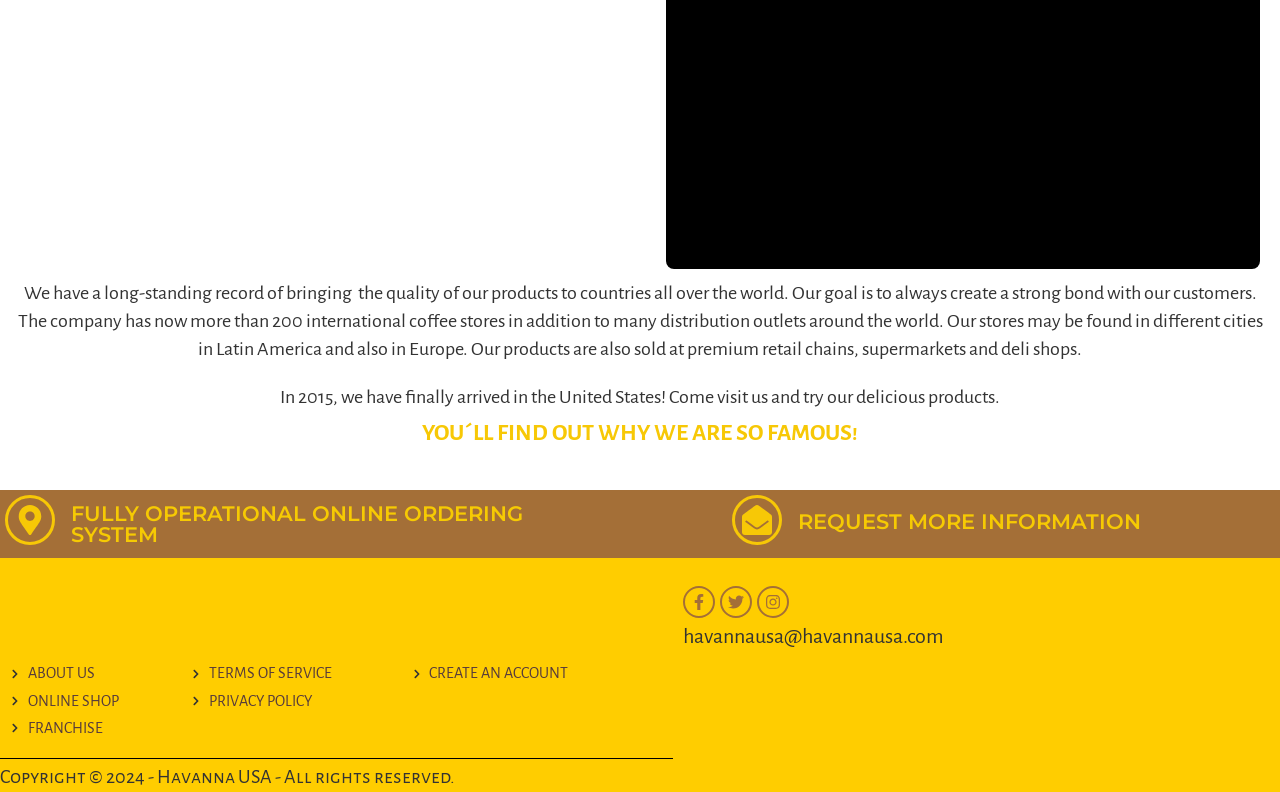Find the bounding box coordinates of the area to click in order to follow the instruction: "Create an account".

[0.322, 0.836, 0.516, 0.865]